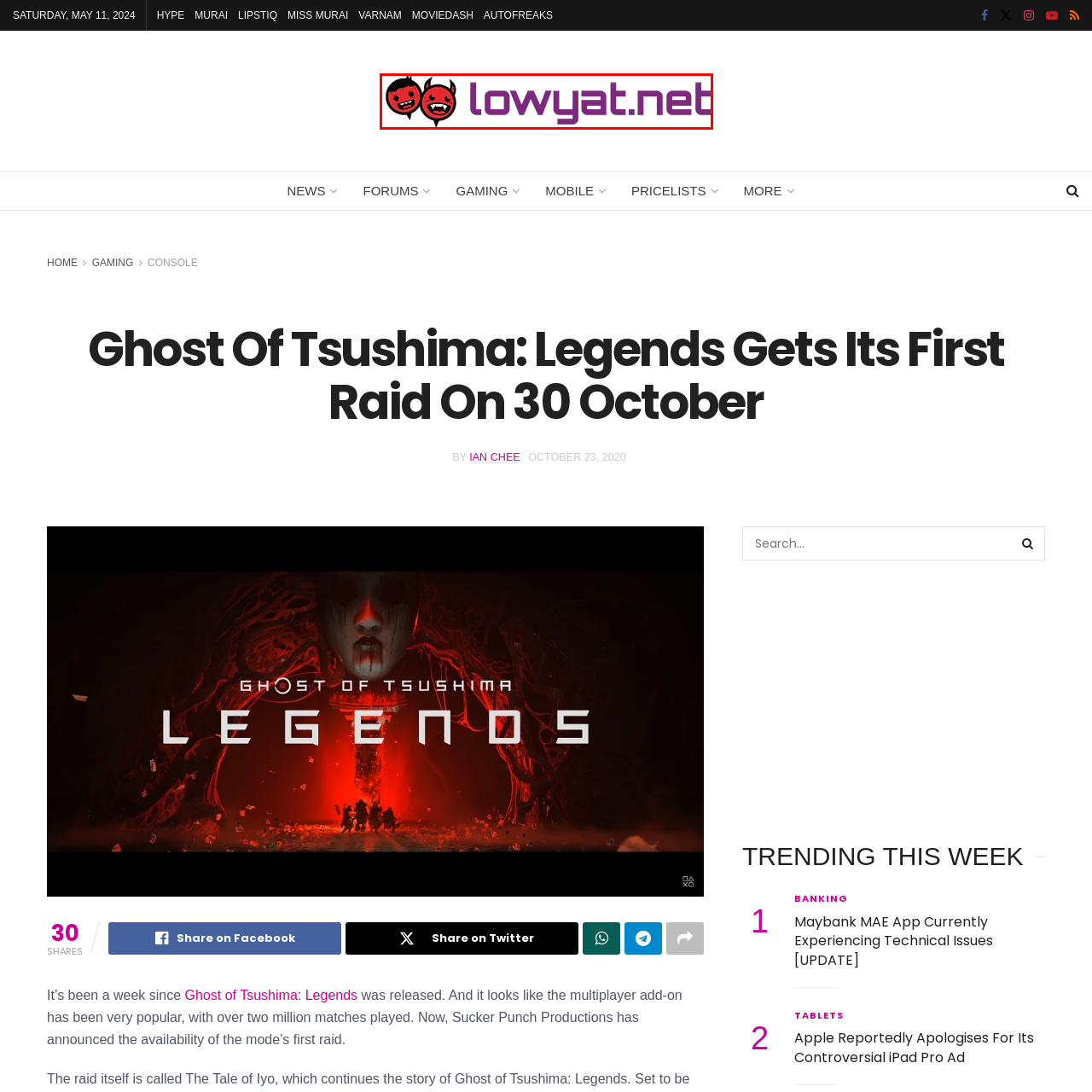How many characters are in the logo? Focus on the image highlighted by the red bounding box and respond with a single word or a brief phrase.

Two